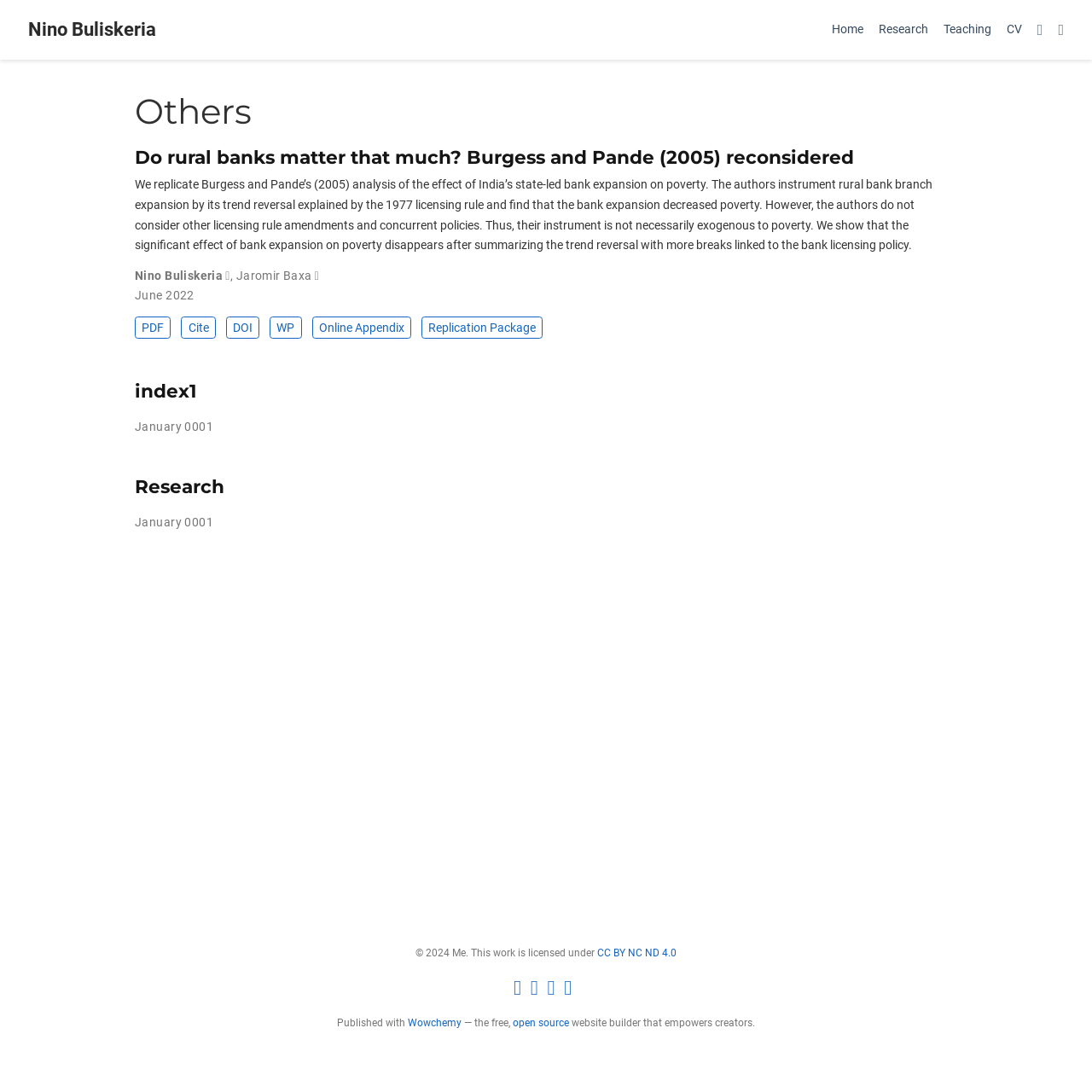What is the licensing terms of the content on this webpage?
Using the image, answer in one word or phrase.

CC BY NC ND 4.0